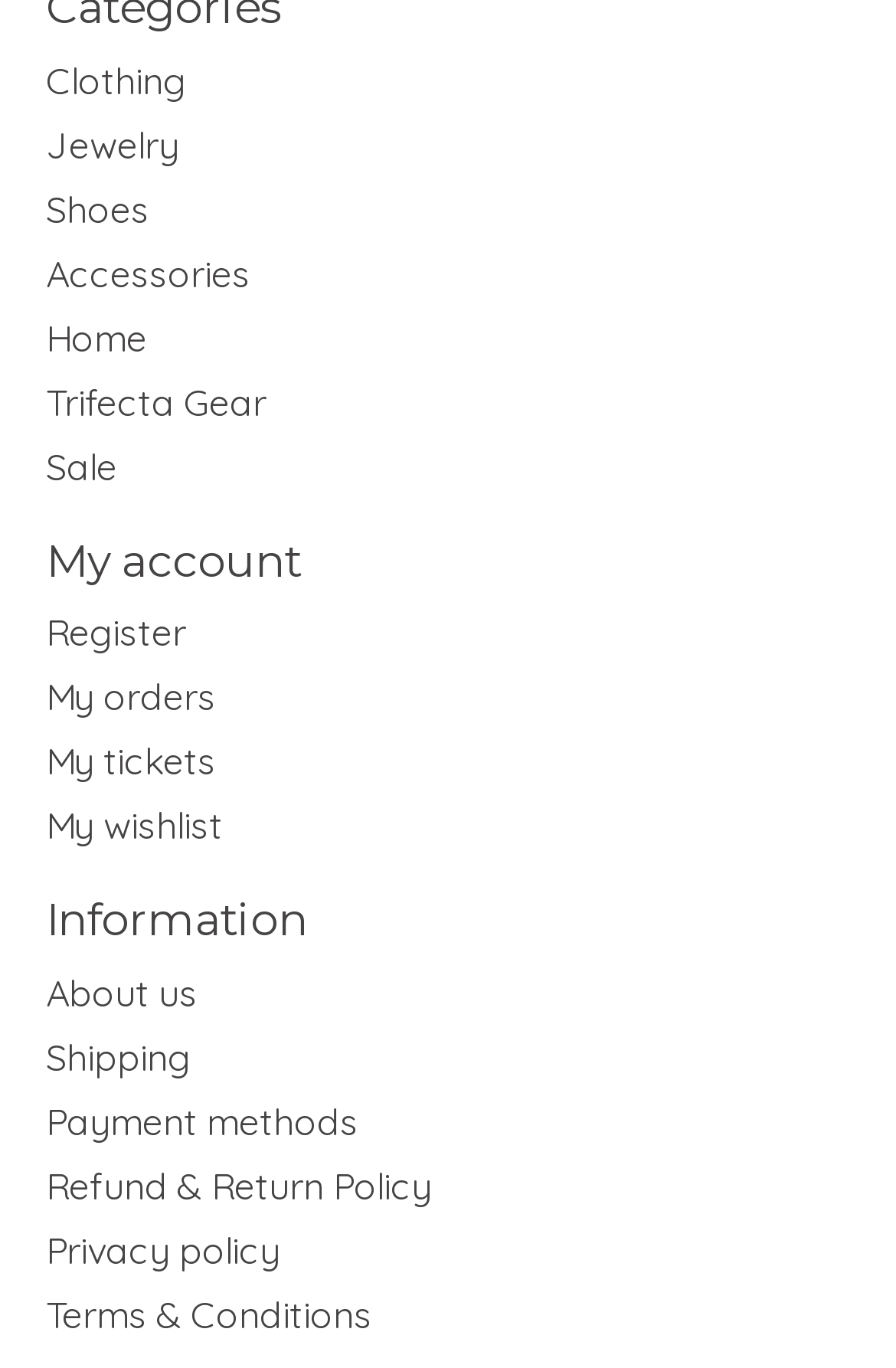What is the second link in the top navigation?
Please provide a comprehensive and detailed answer to the question.

I examine the top navigation links and find that the second link is Jewelry.